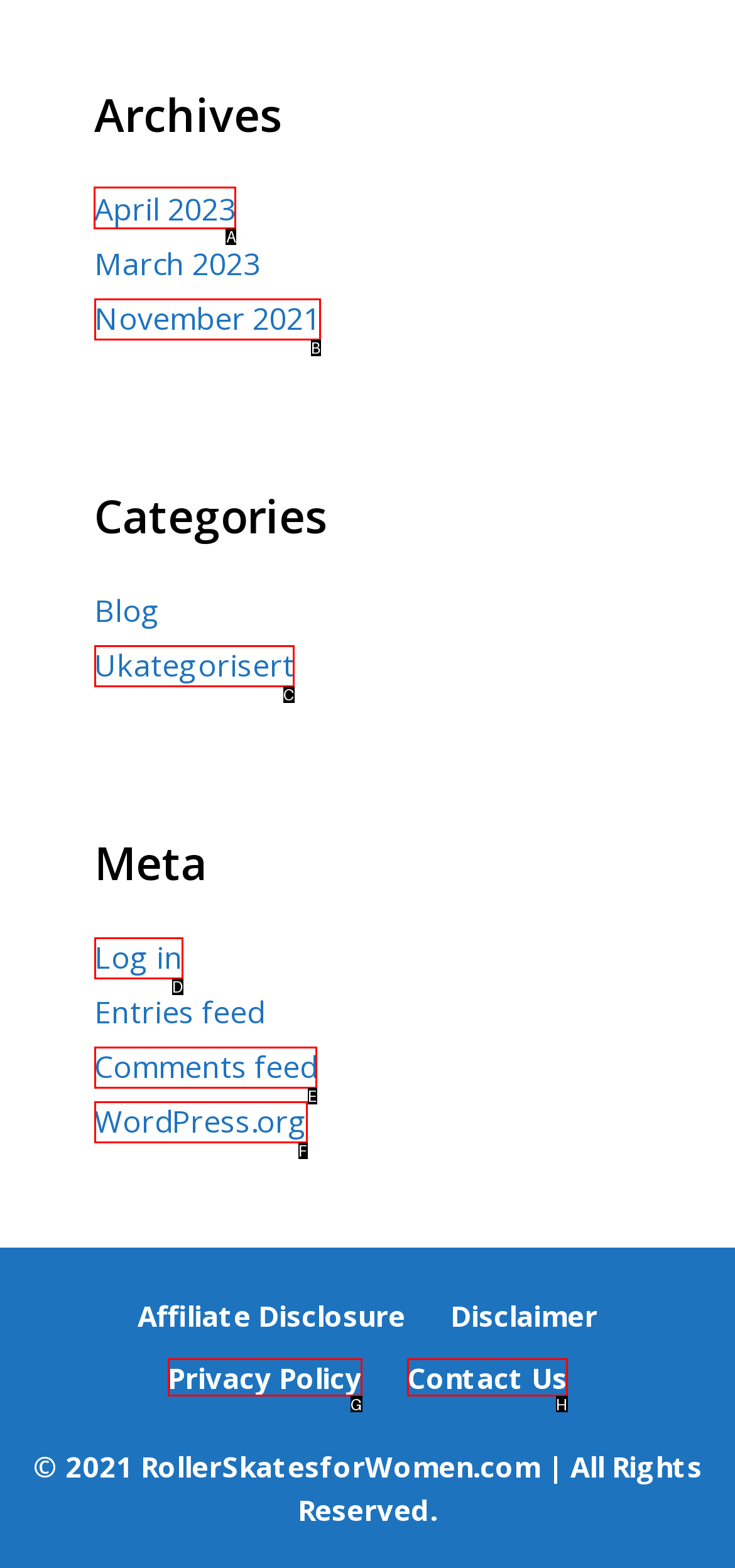Determine the letter of the UI element that will complete the task: View April 2023 archives
Reply with the corresponding letter.

A